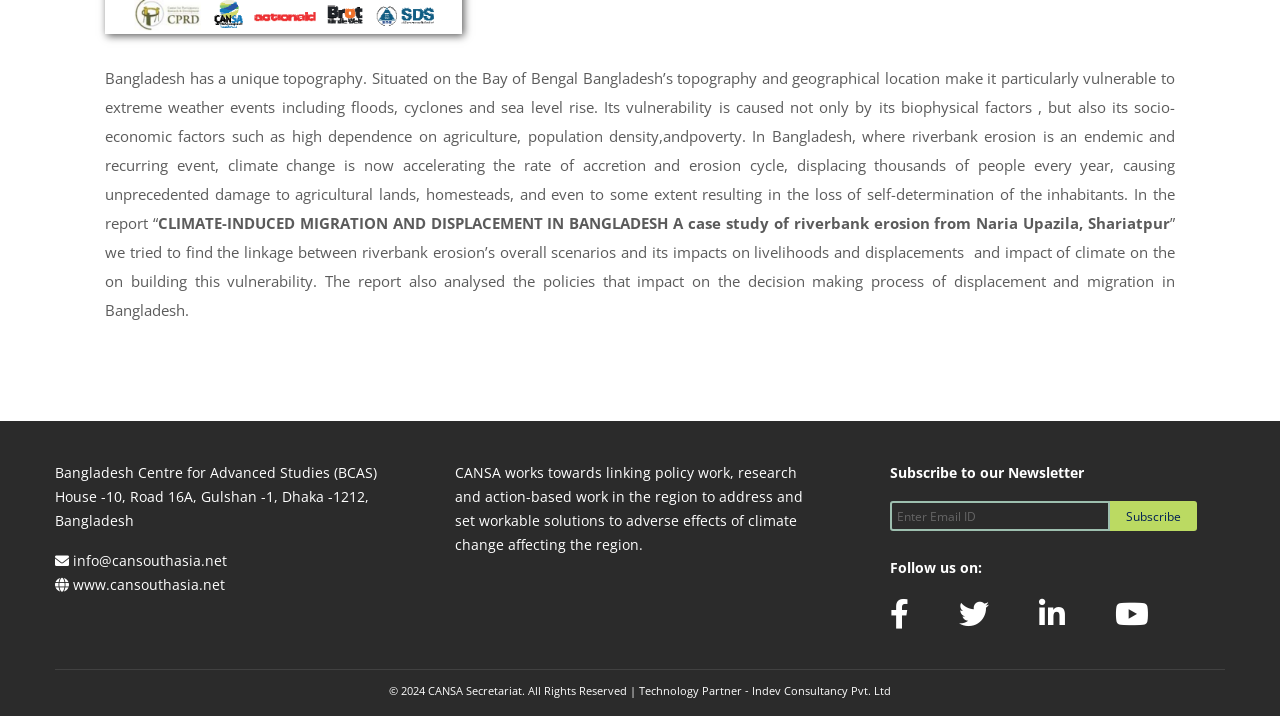Predict the bounding box of the UI element that fits this description: "www.cansouthasia.net".

[0.057, 0.804, 0.176, 0.83]